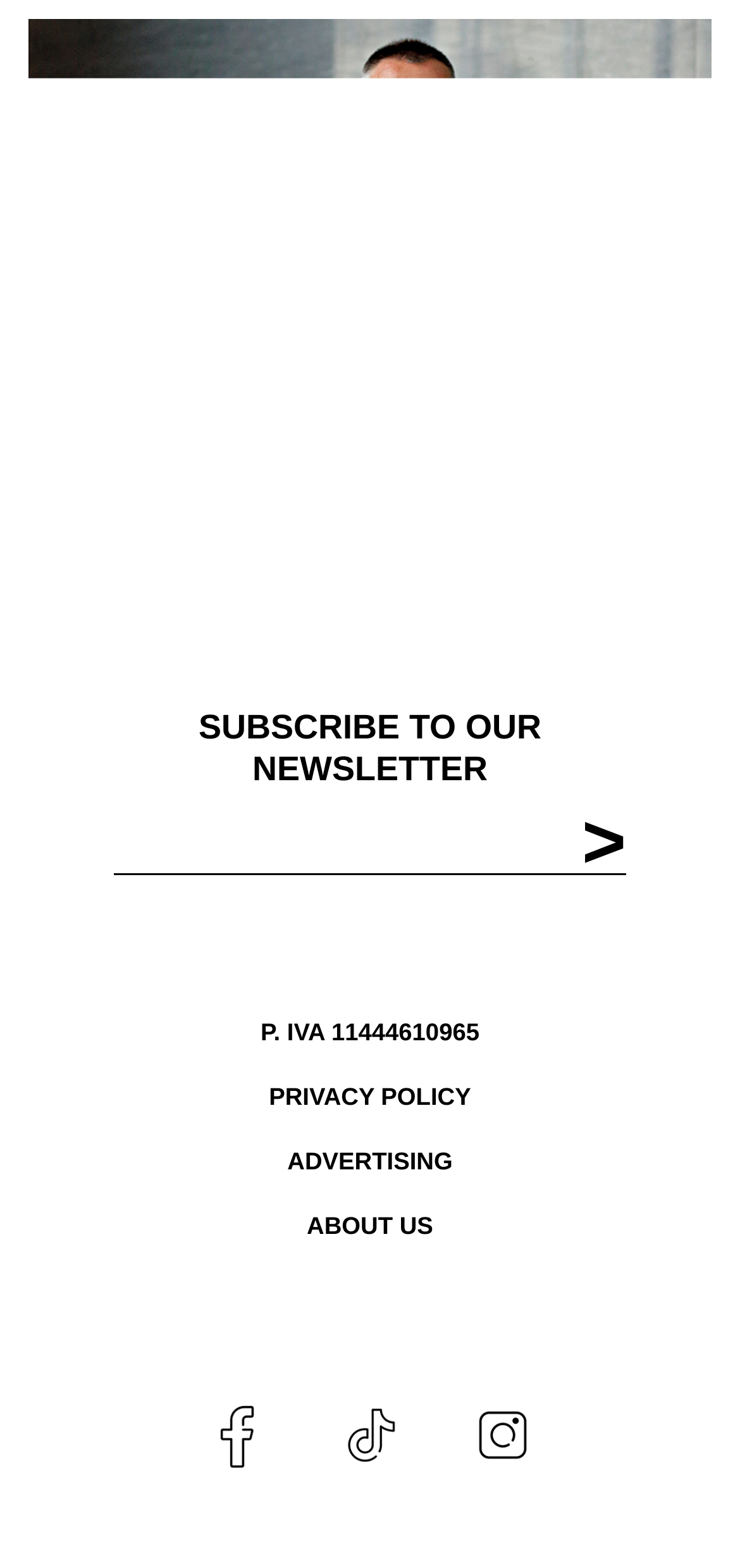Please specify the bounding box coordinates of the clickable region necessary for completing the following instruction: "Submit the form". The coordinates must consist of four float numbers between 0 and 1, i.e., [left, top, right, bottom].

[0.808, 0.513, 0.91, 0.586]